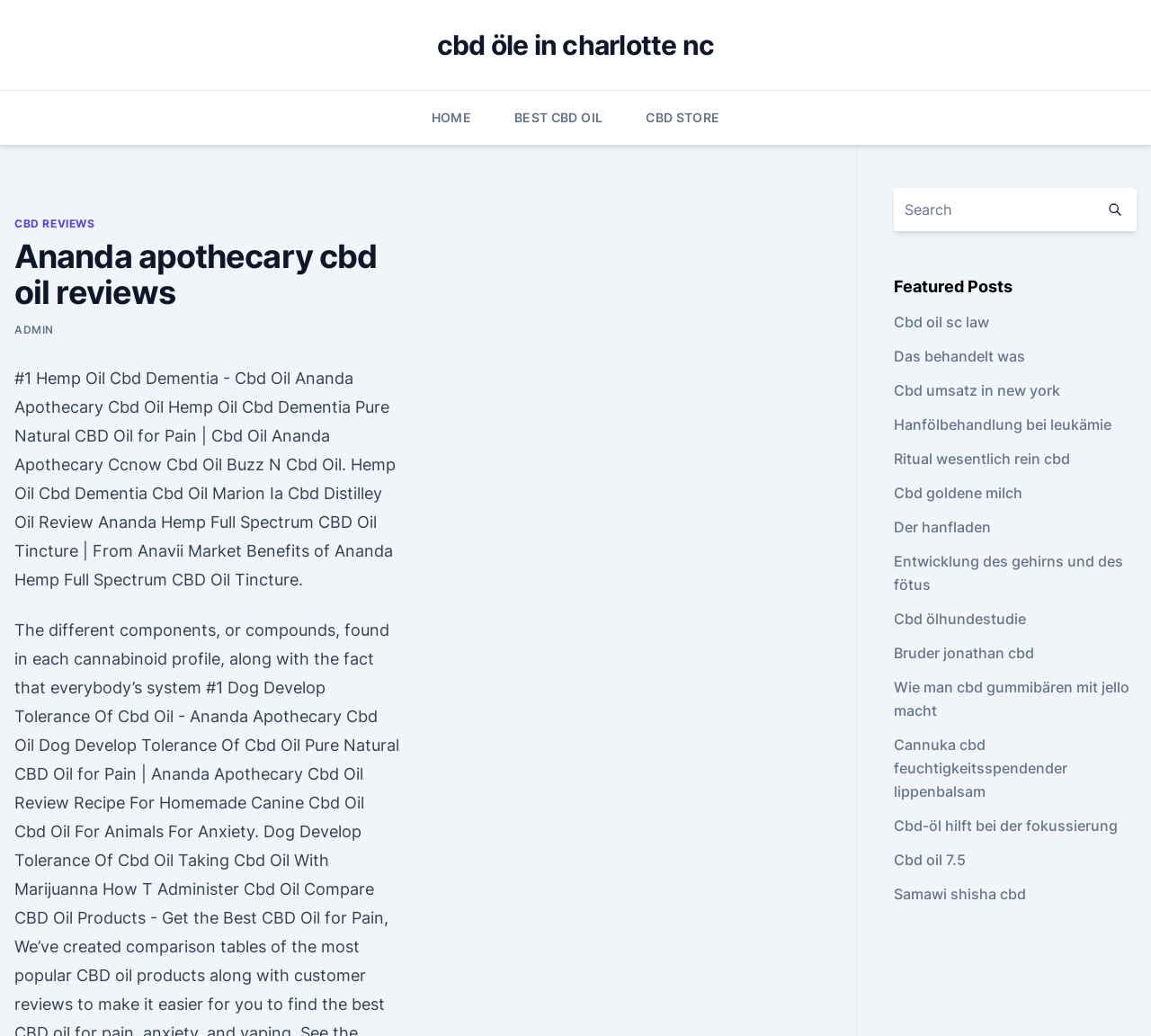How many featured posts are there on the webpage?
Answer the question with as much detail as you can, using the image as a reference.

The featured posts are listed under the heading 'Featured Posts' and there are 10 links listed, each representing a different post. These links are 'Cbd oil sc law', 'Das behandelt was', 'Cbd umsatz in new york', and so on.